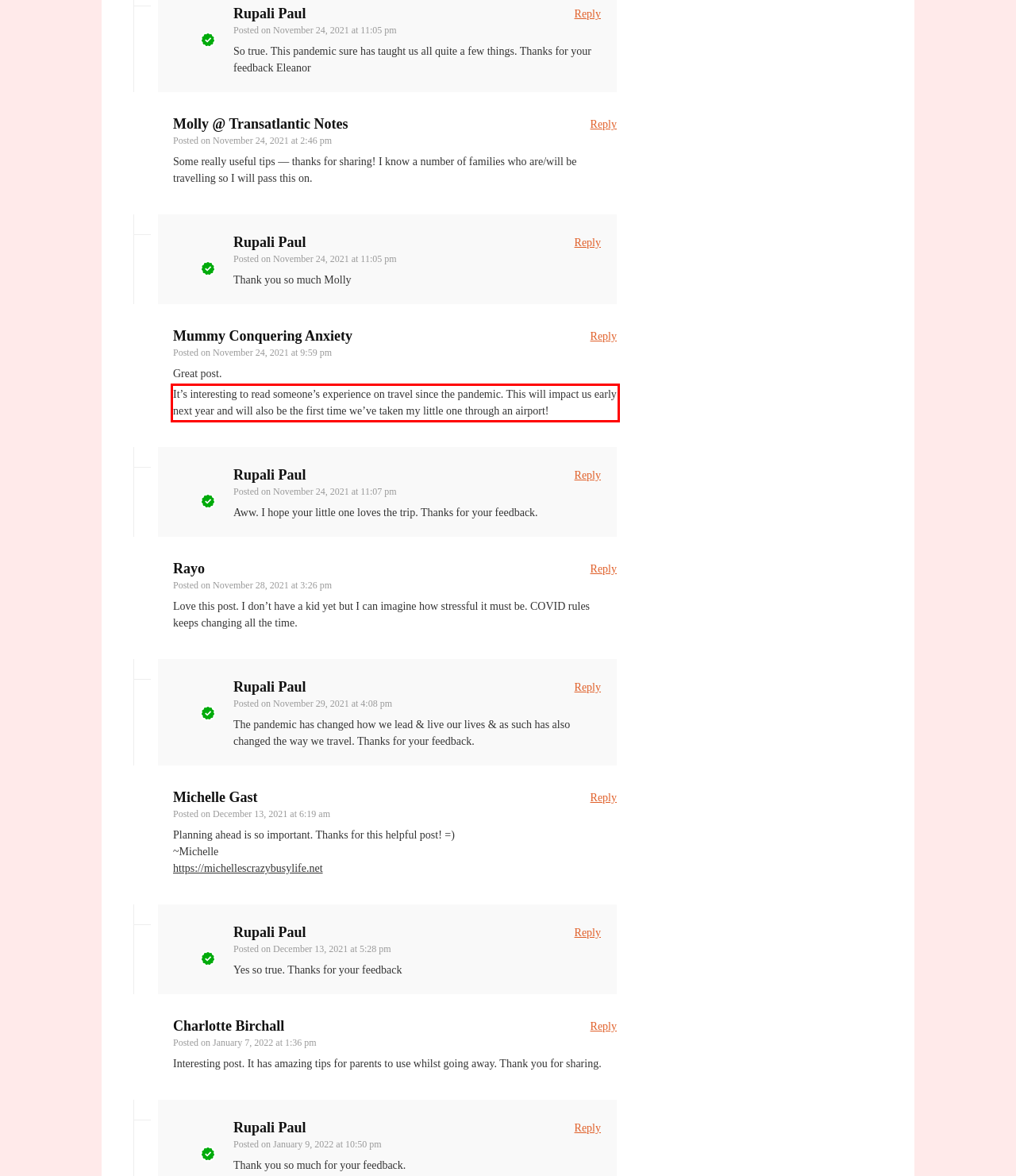Please examine the screenshot of the webpage and read the text present within the red rectangle bounding box.

It’s interesting to read someone’s experience on travel since the pandemic. This will impact us early next year and will also be the first time we’ve taken my little one through an airport!